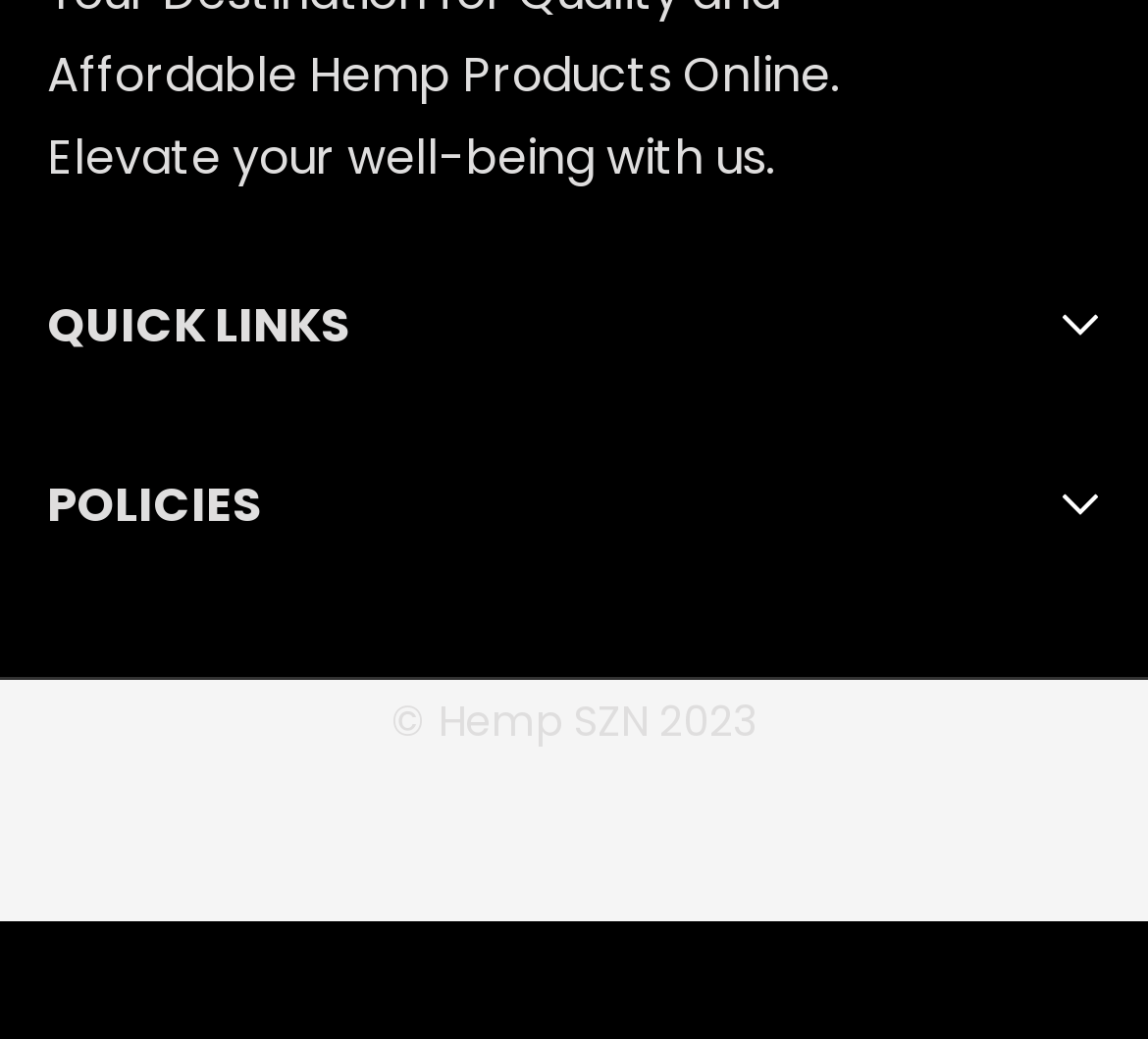Find the bounding box coordinates of the clickable element required to execute the following instruction: "go to home page". Provide the coordinates as four float numbers between 0 and 1, i.e., [left, top, right, bottom].

[0.041, 0.433, 0.162, 0.501]